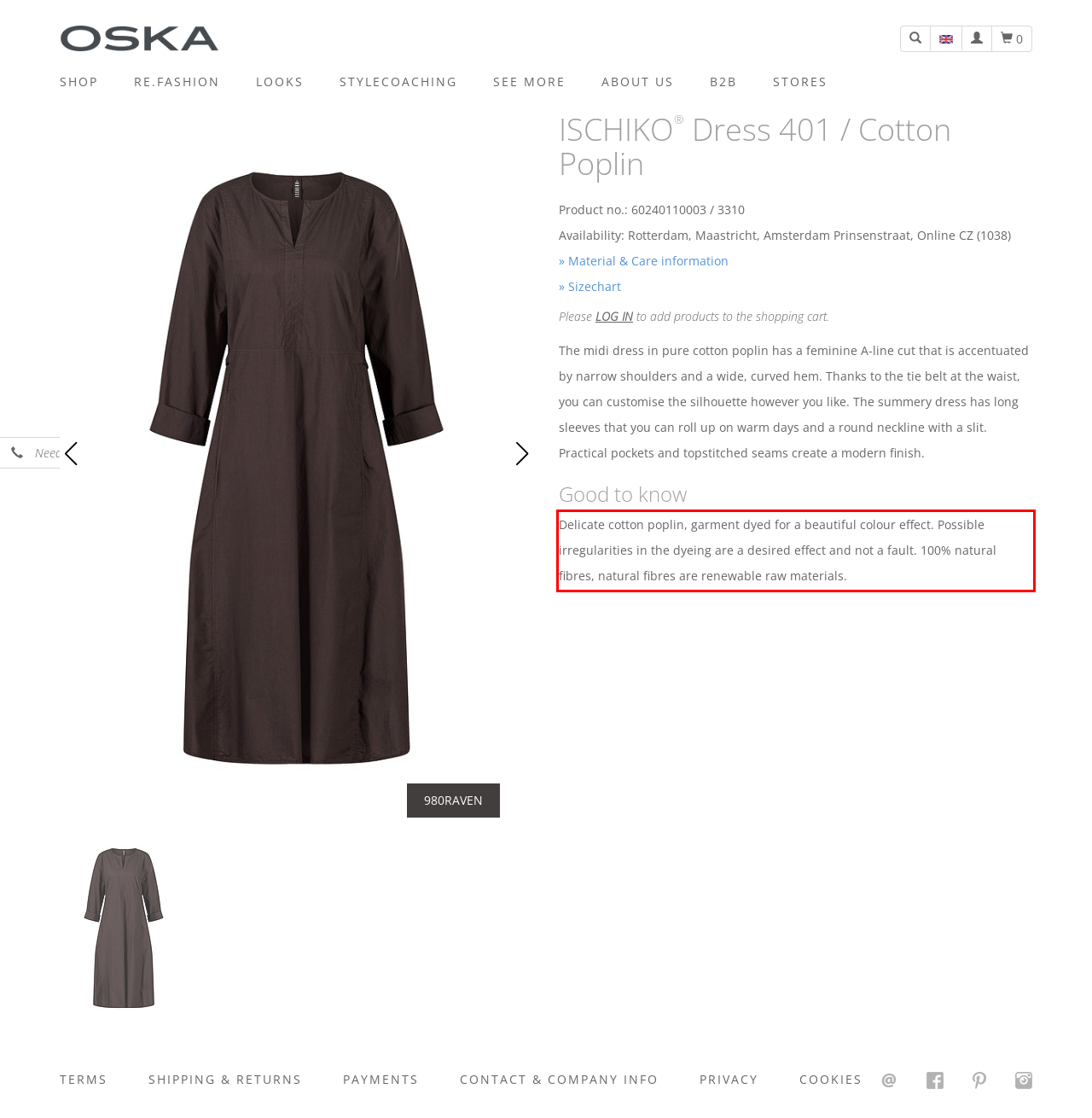Identify the red bounding box in the webpage screenshot and perform OCR to generate the text content enclosed.

Delicate cotton poplin, garment dyed for a beautiful colour effect. Possible irregularities in the dyeing are a desired effect and not a fault. 100% natural fibres, natural fibres are renewable raw materials.